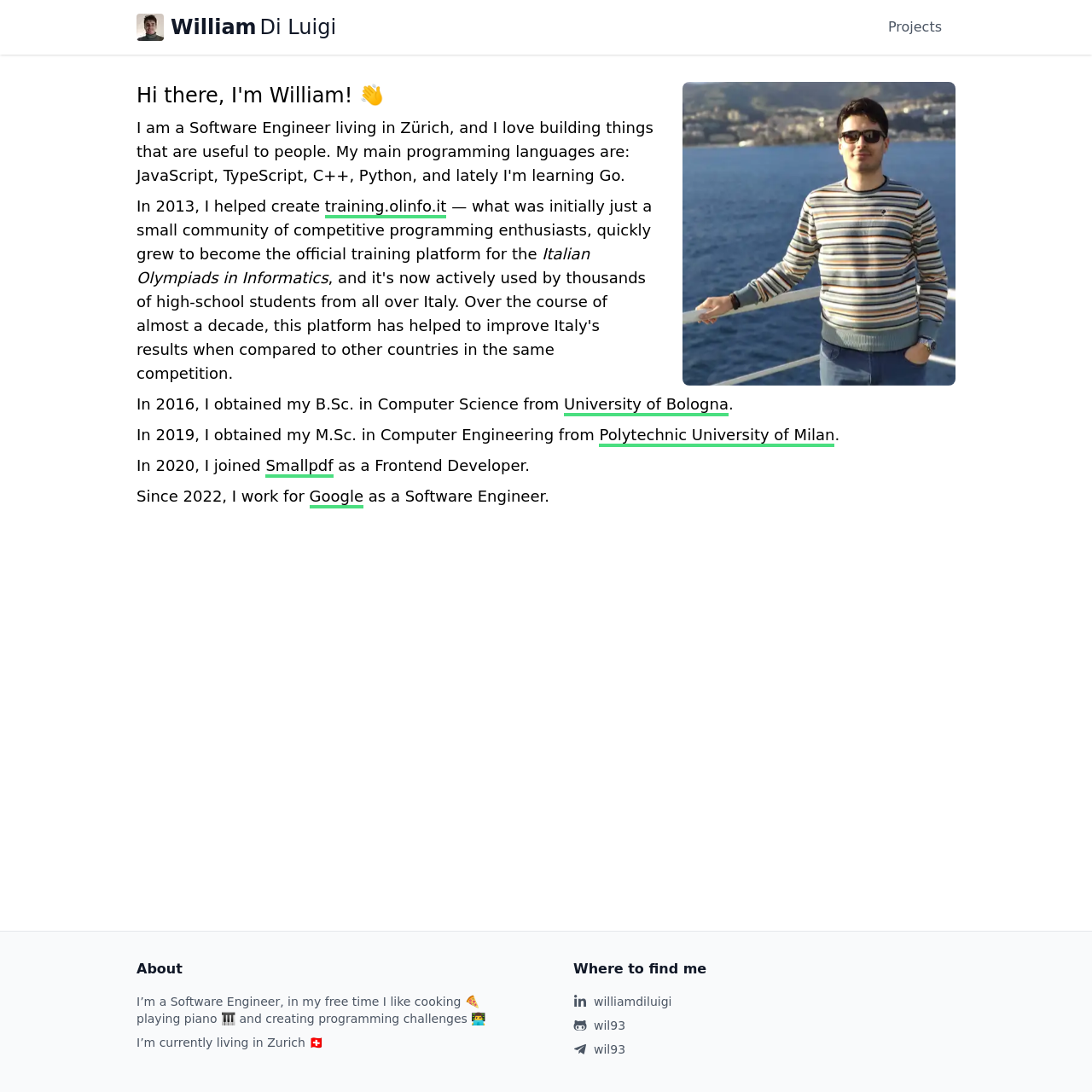Give a short answer to this question using one word or a phrase:
Where did the author obtain their M.Sc. in Computer Engineering?

Polytechnic University of Milan